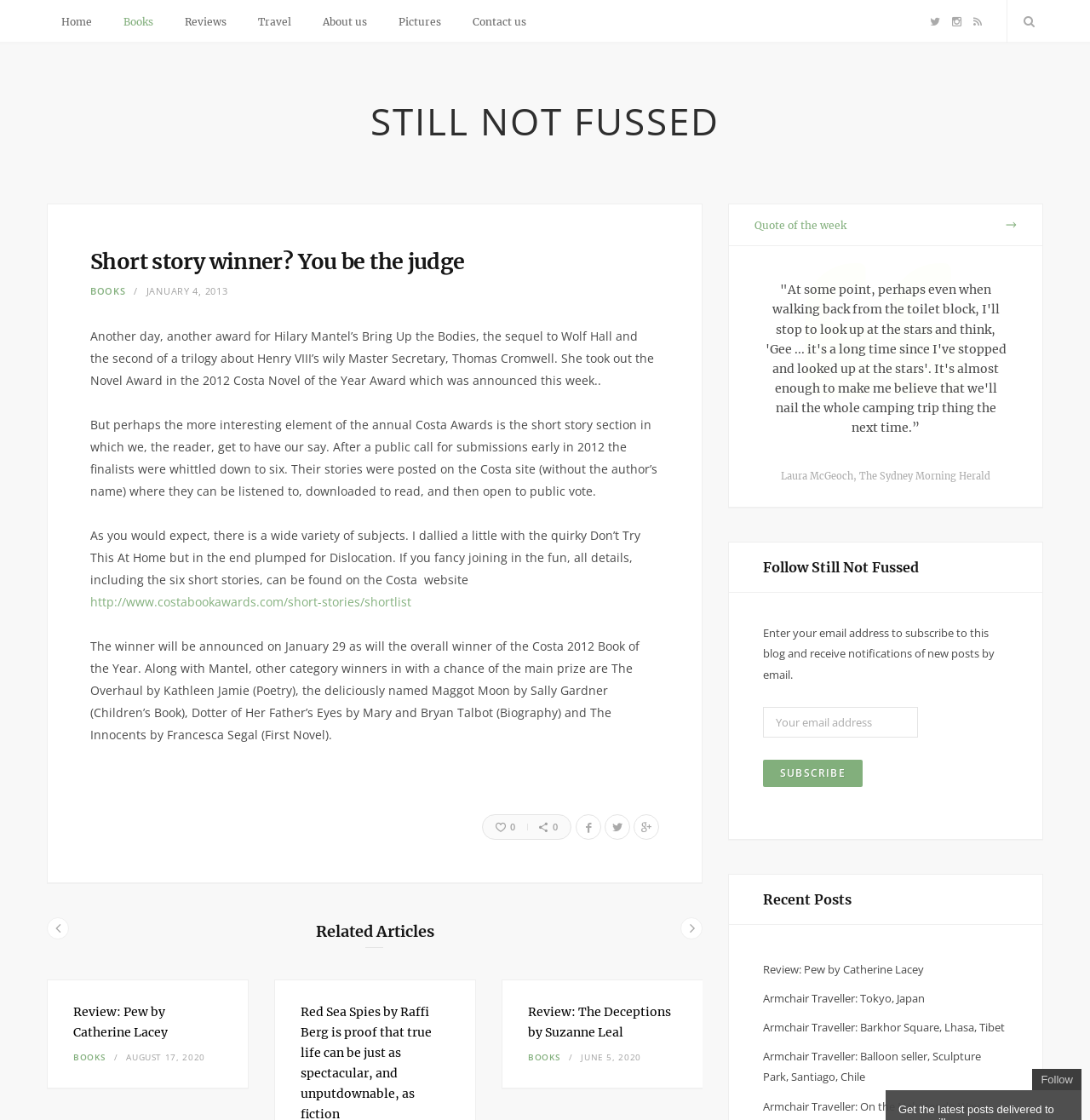What is the name of the blog? Analyze the screenshot and reply with just one word or a short phrase.

Still Not Fussed